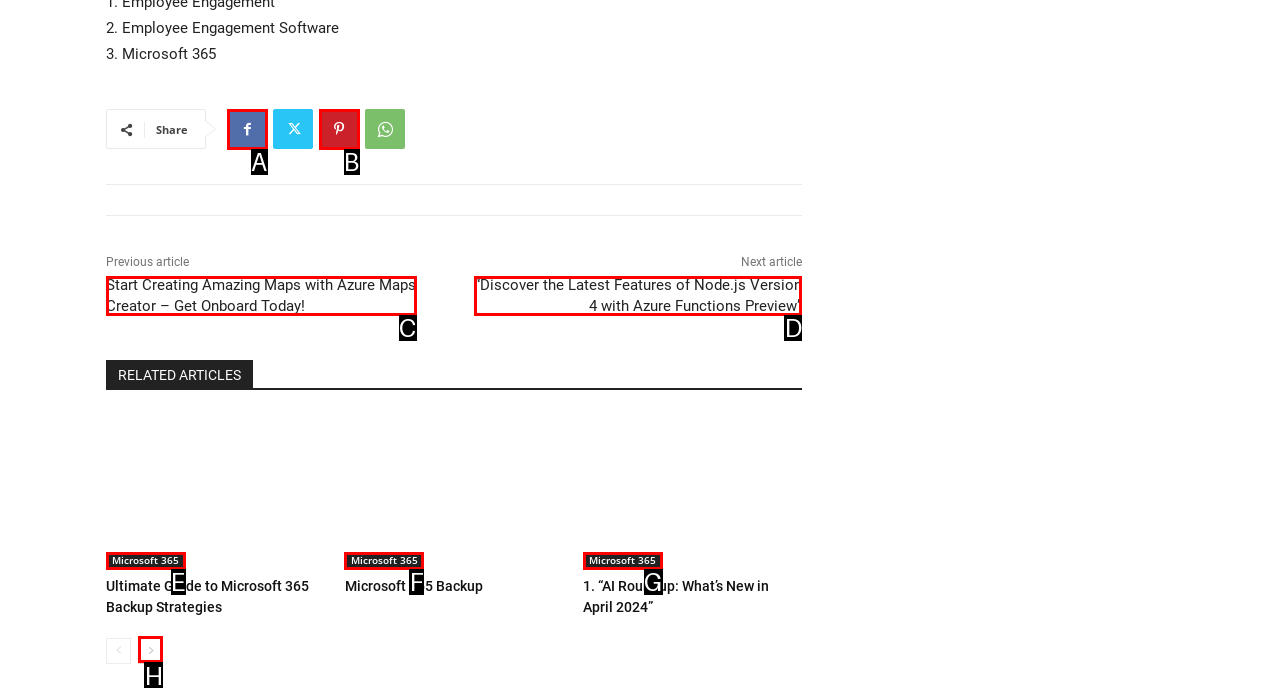Indicate which lettered UI element to click to fulfill the following task: Go to the next page
Provide the letter of the correct option.

H